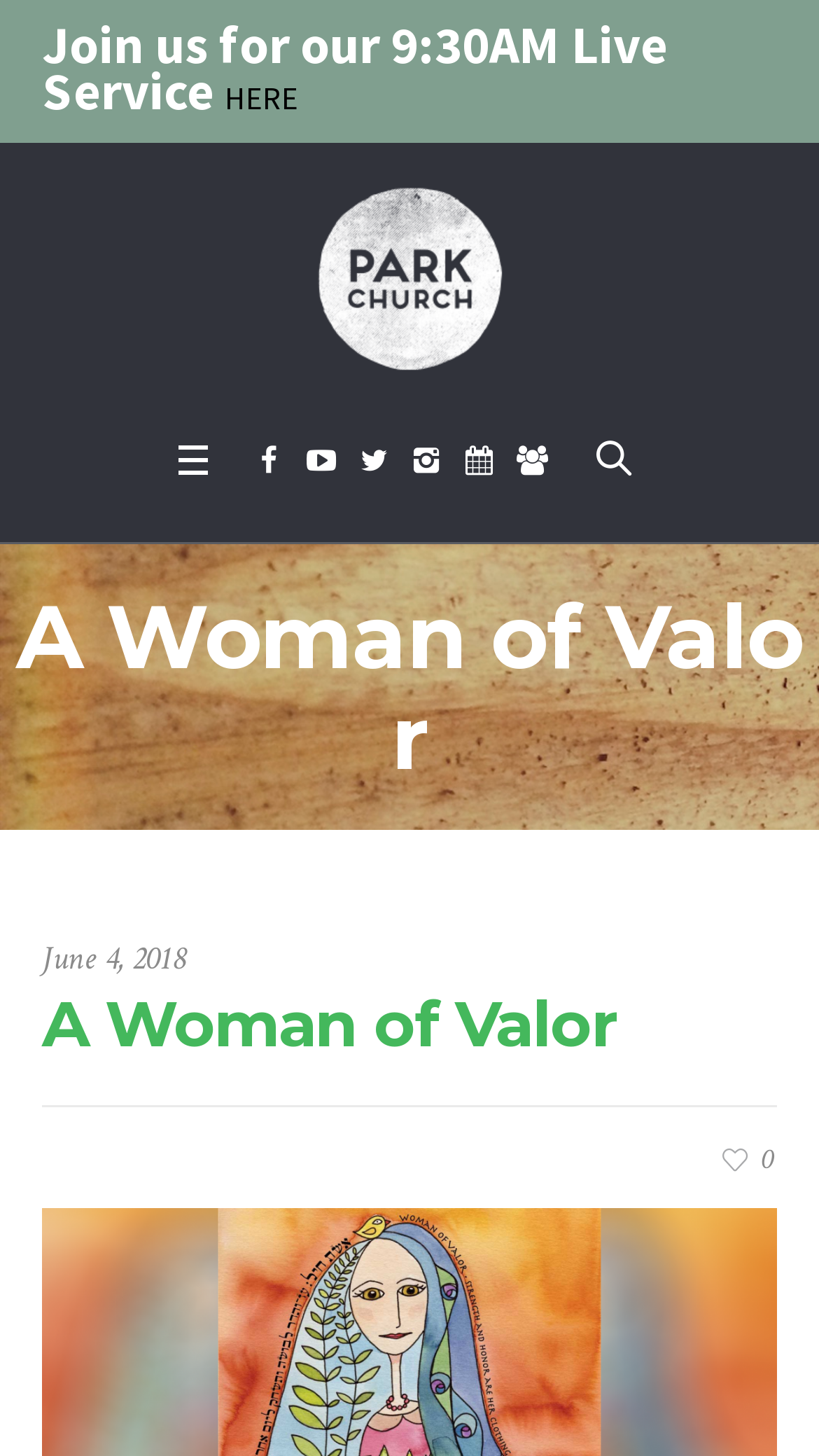Show the bounding box coordinates of the element that should be clicked to complete the task: "Watch A Woman of Valor video".

[0.051, 0.955, 0.949, 0.983]